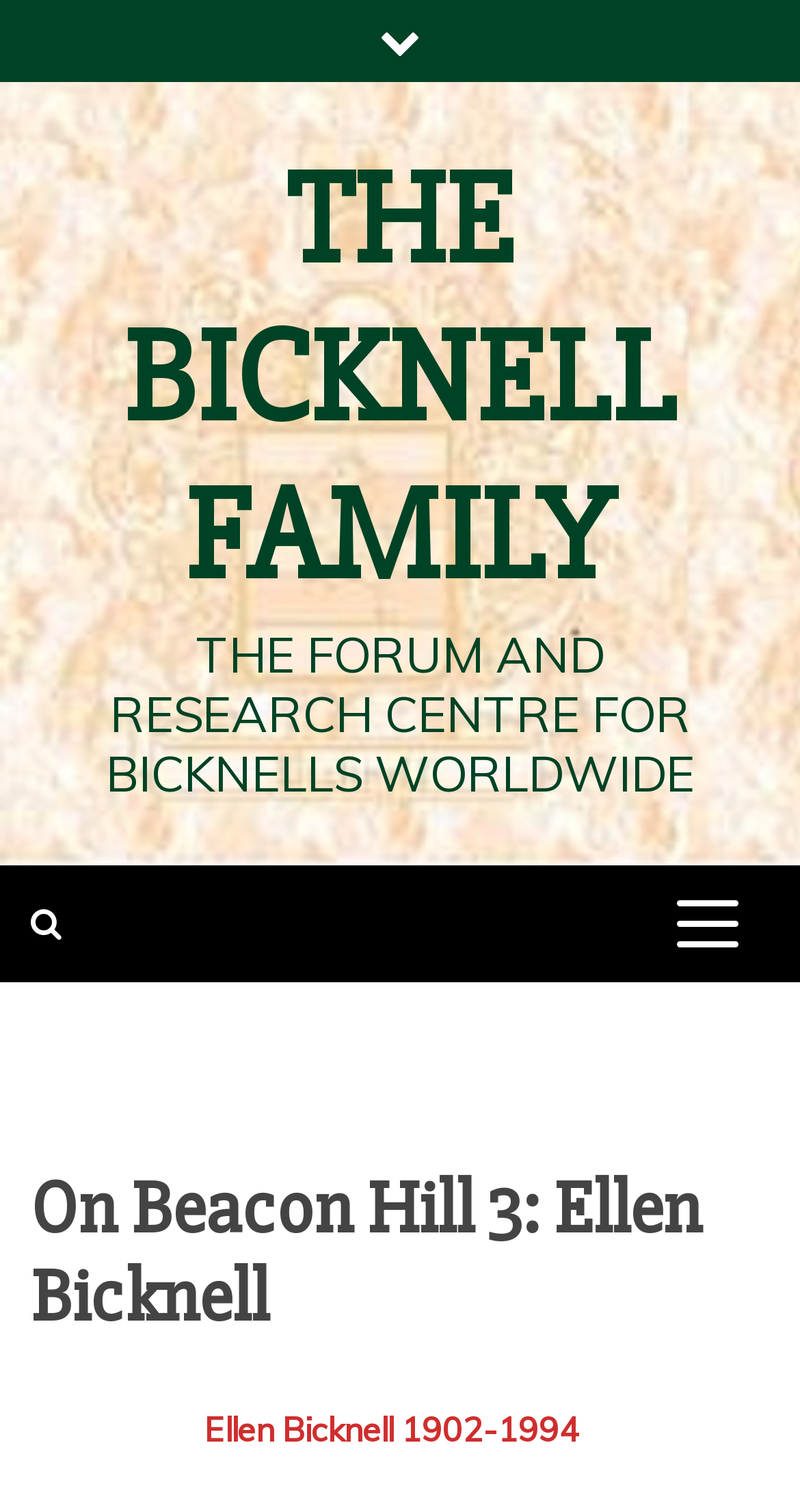Reply to the question with a single word or phrase:
How many menu items are there?

One